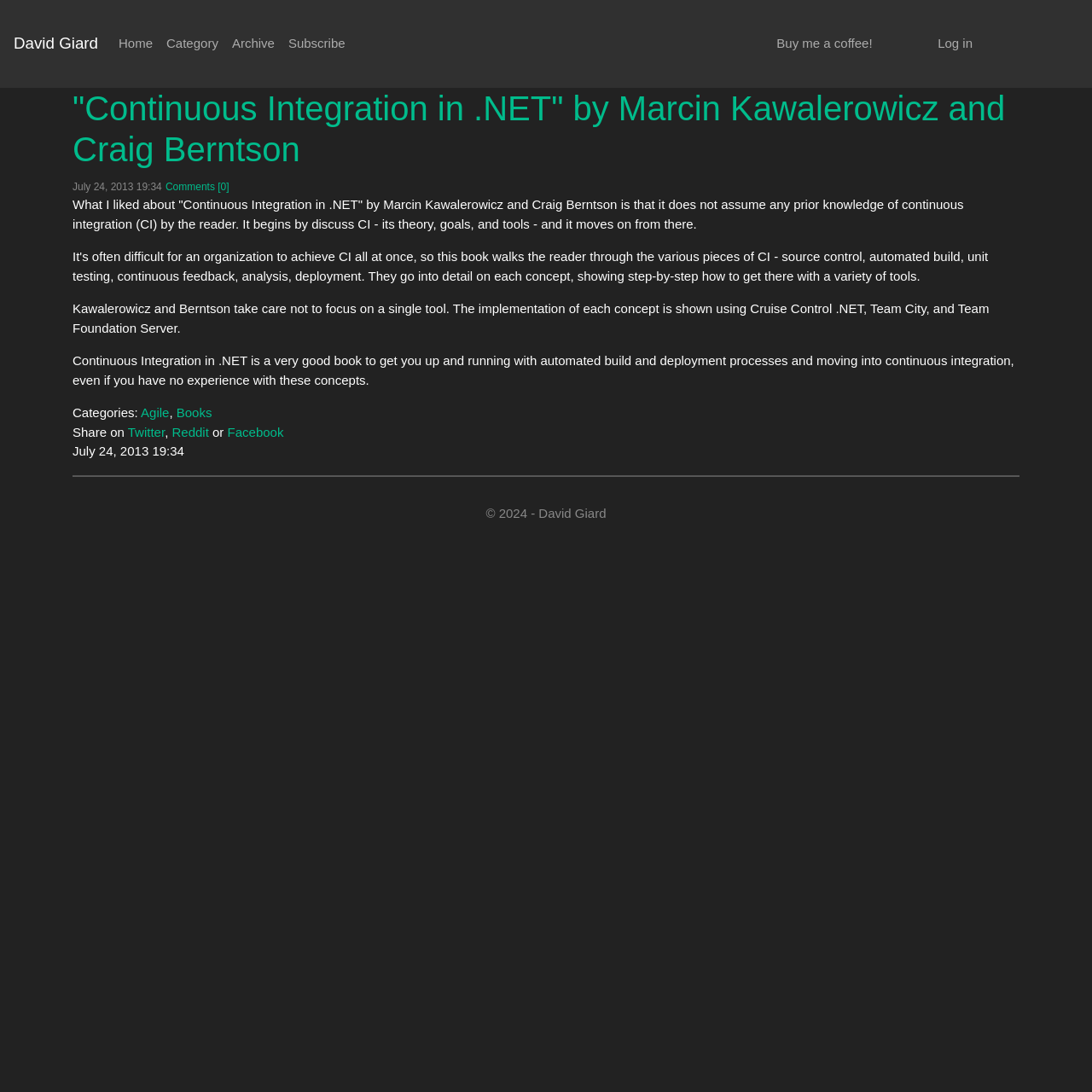What is the date of the book review?
Look at the screenshot and provide an in-depth answer.

The answer can be found in the static text elements which say 'July 24, 2013 19:34'. This date is likely to be the date when the book review was written or published.